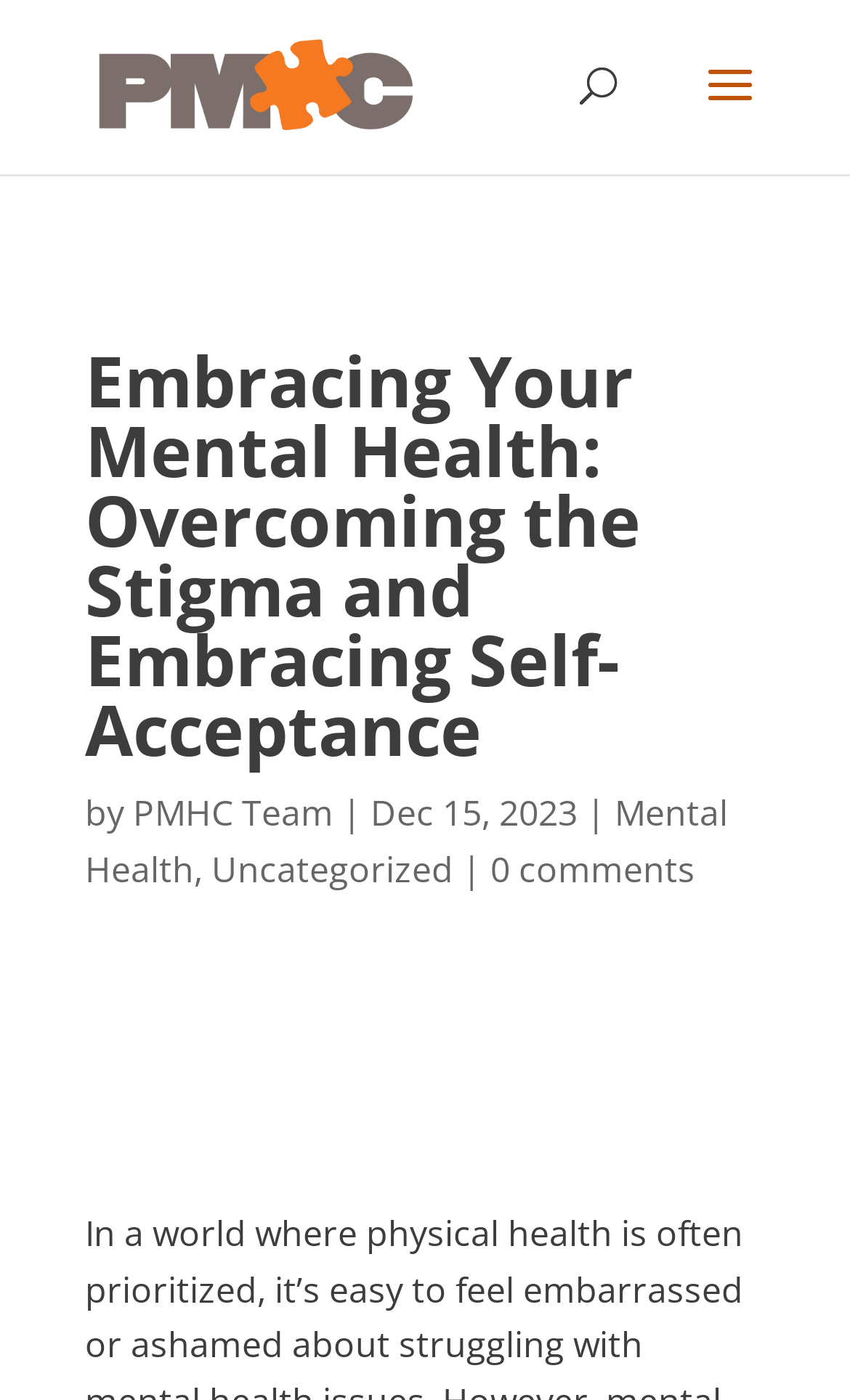Please answer the following question using a single word or phrase: 
What is the author of the article?

PMHC Team